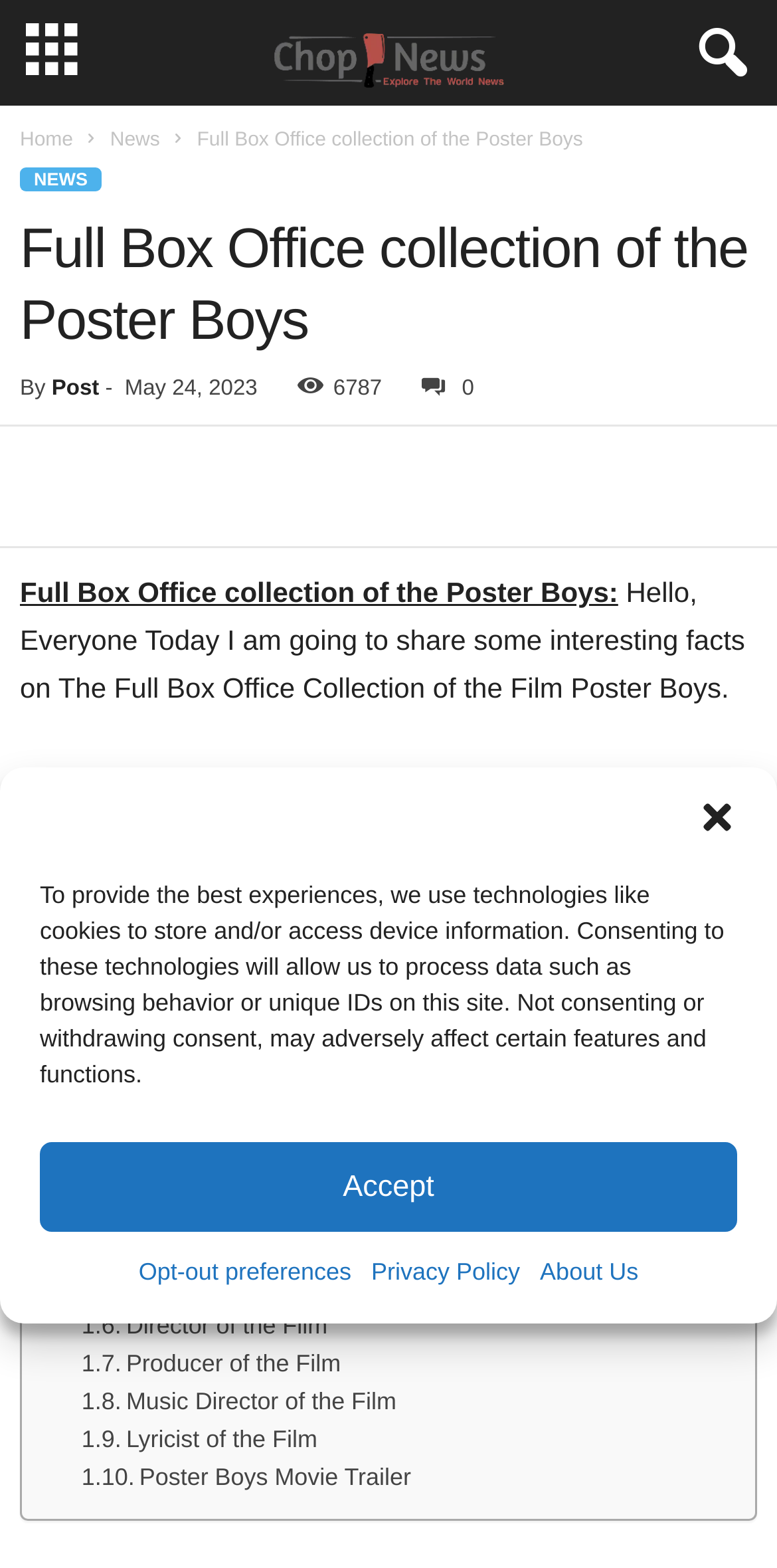What is the name of the film discussed on this webpage?
Look at the image and respond with a one-word or short phrase answer.

Poster Boys